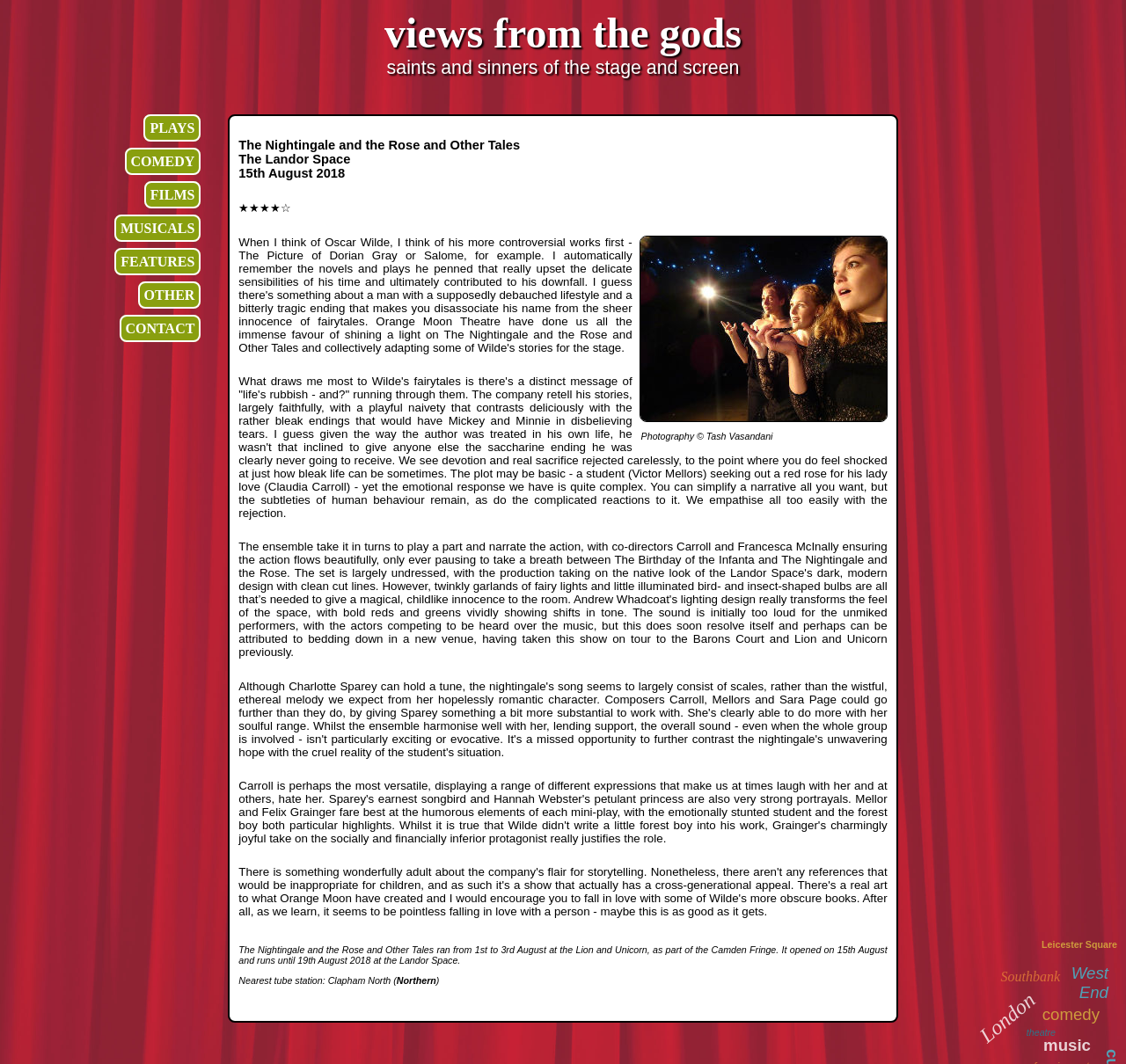Locate the bounding box coordinates of the clickable area to execute the instruction: "Click on the 'CONTACT' link". Provide the coordinates as four float numbers between 0 and 1, represented as [left, top, right, bottom].

[0.106, 0.296, 0.178, 0.321]